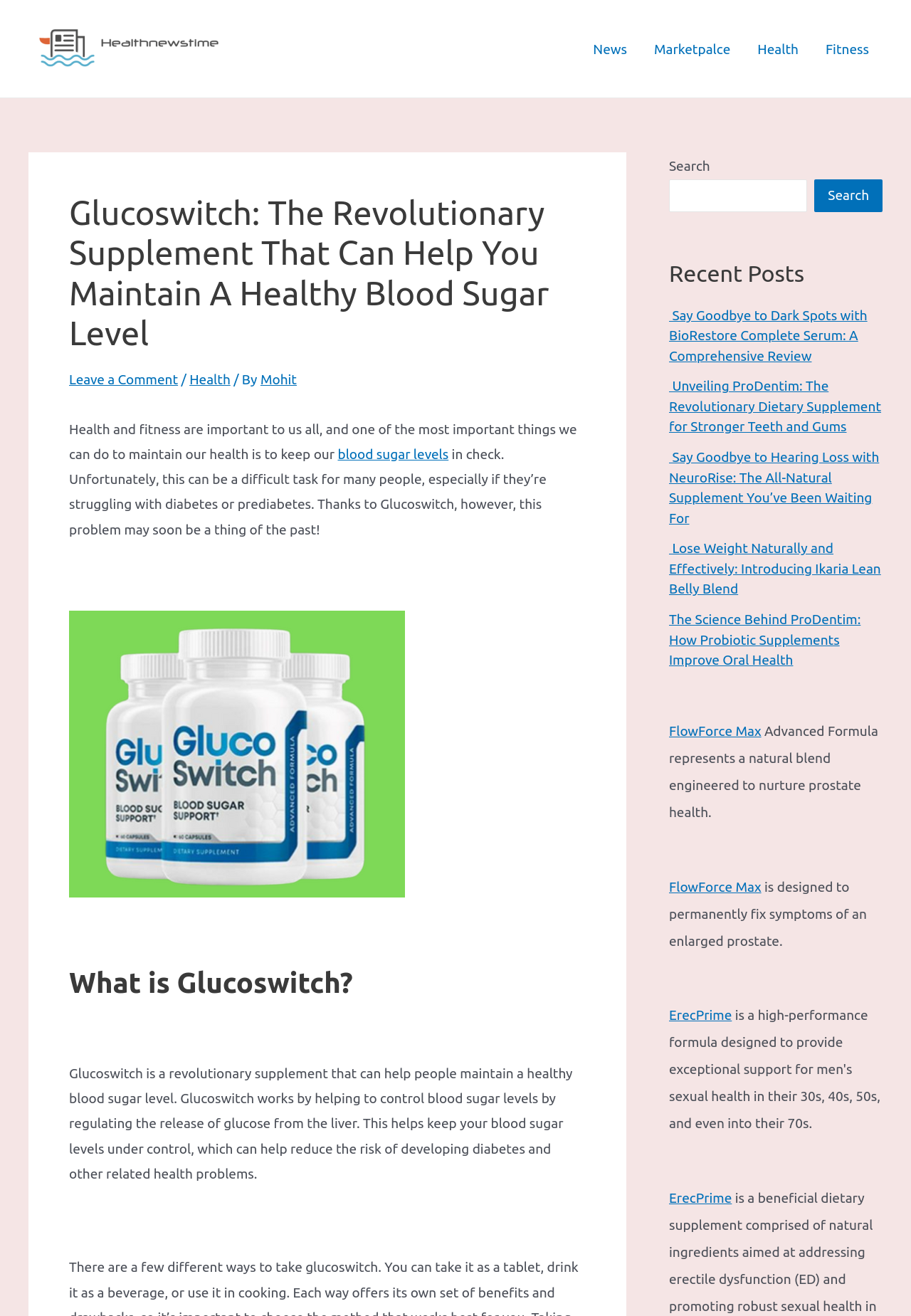Determine the bounding box coordinates for the region that must be clicked to execute the following instruction: "Check the recent post about BioRestore Complete Serum".

[0.734, 0.233, 0.952, 0.276]